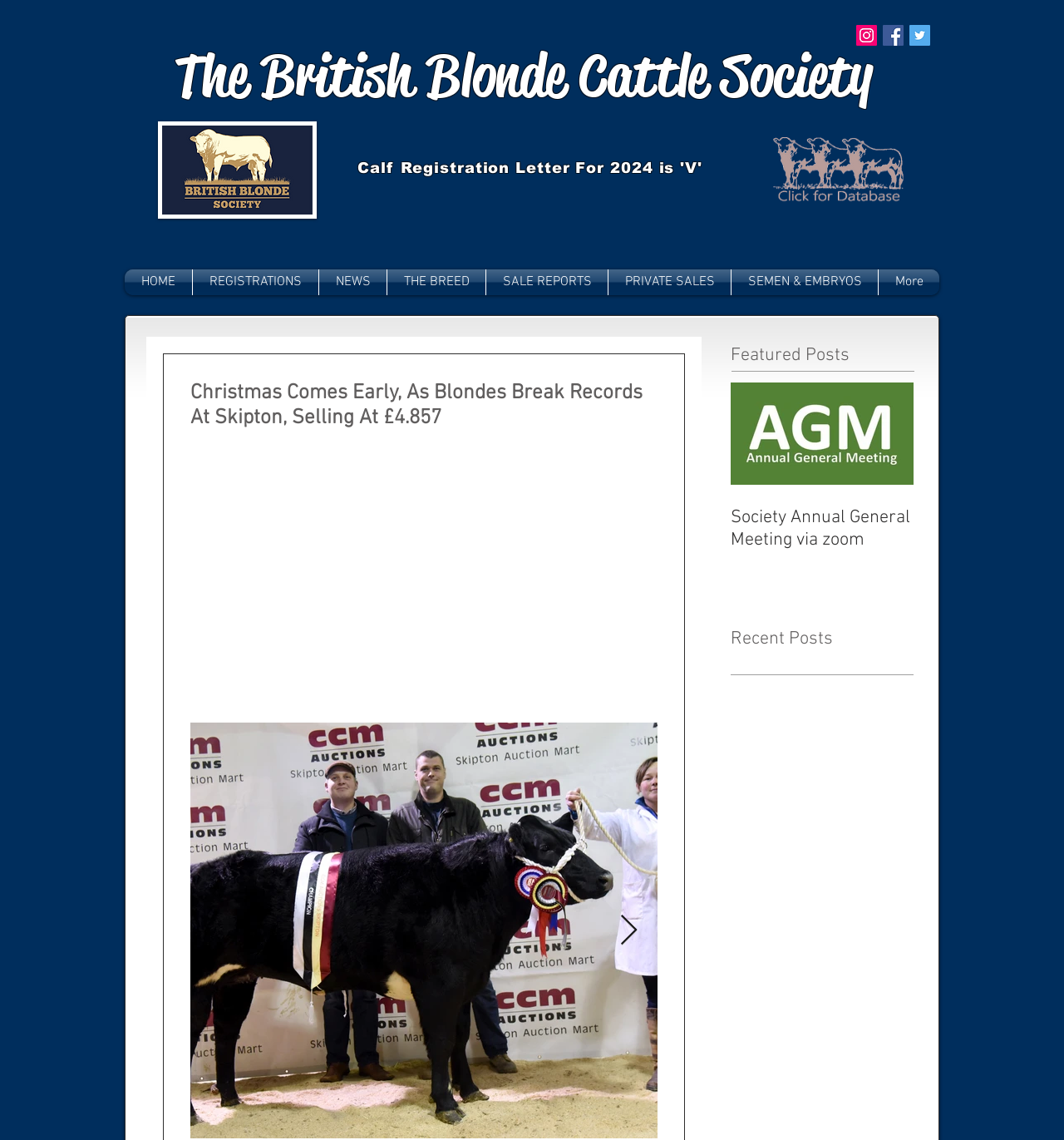Please determine the bounding box coordinates for the UI element described here. Use the format (top-left x, top-left y, bottom-right x, bottom-right y) with values bounded between 0 and 1: 24826021048_5b30170007_k

[0.179, 0.634, 0.618, 0.999]